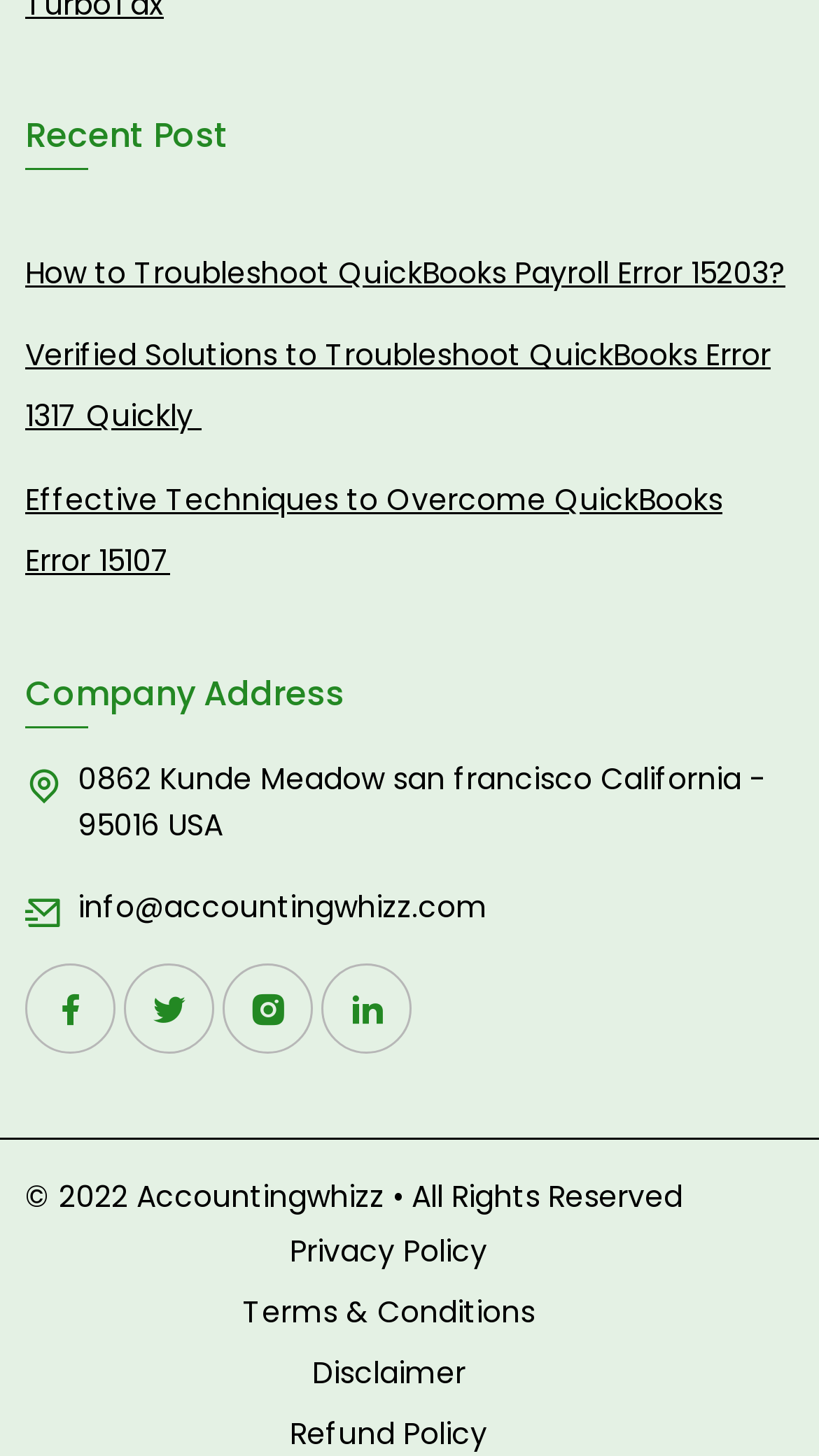Determine the bounding box coordinates for the UI element described. Format the coordinates as (top-left x, top-left y, bottom-right x, bottom-right y) and ensure all values are between 0 and 1. Element description: value="SUBSCRIBE"

None